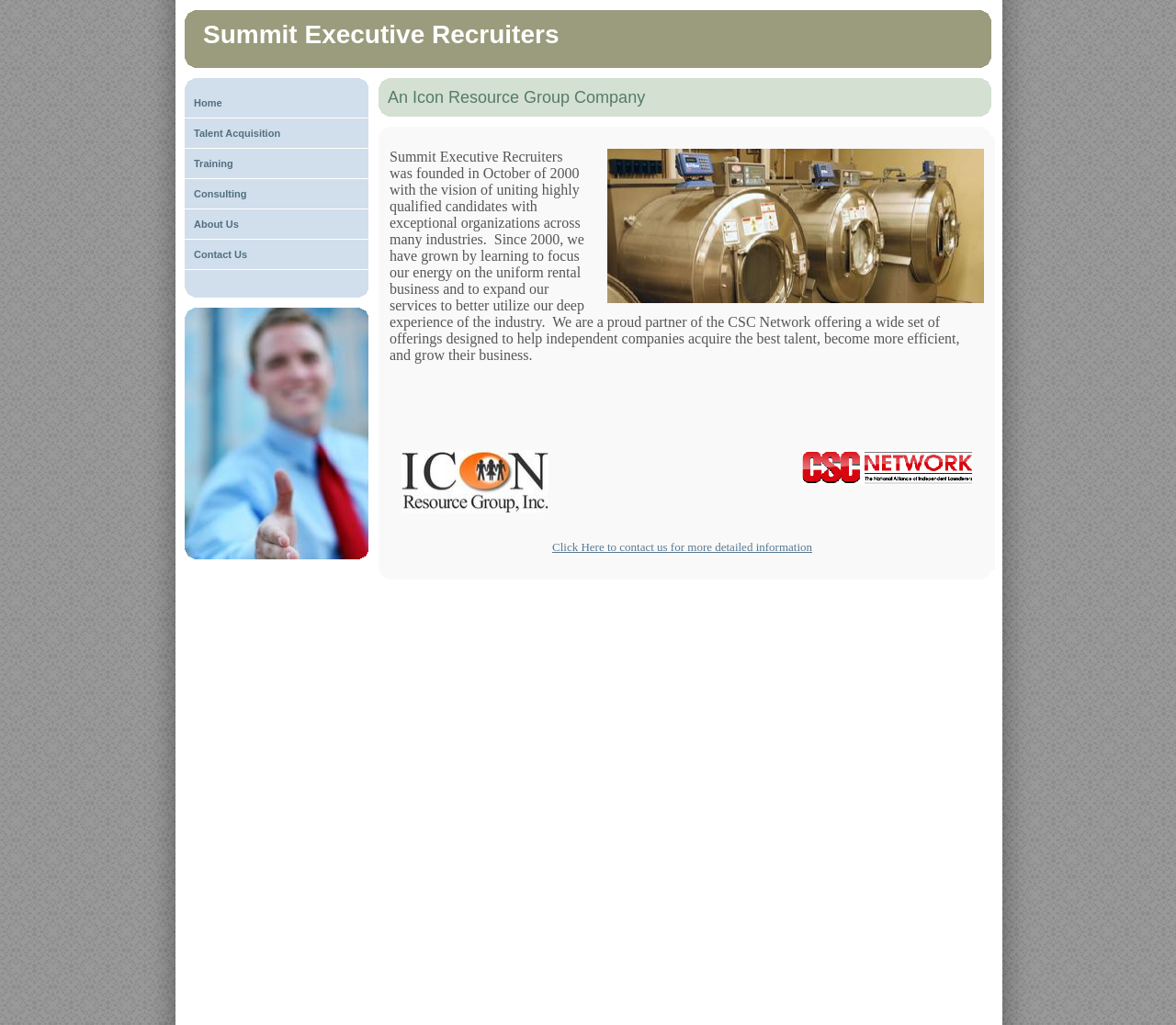Given the webpage screenshot and the description, determine the bounding box coordinates (top-left x, top-left y, bottom-right x, bottom-right y) that define the location of the UI element matching this description: About Us

[0.157, 0.204, 0.313, 0.234]